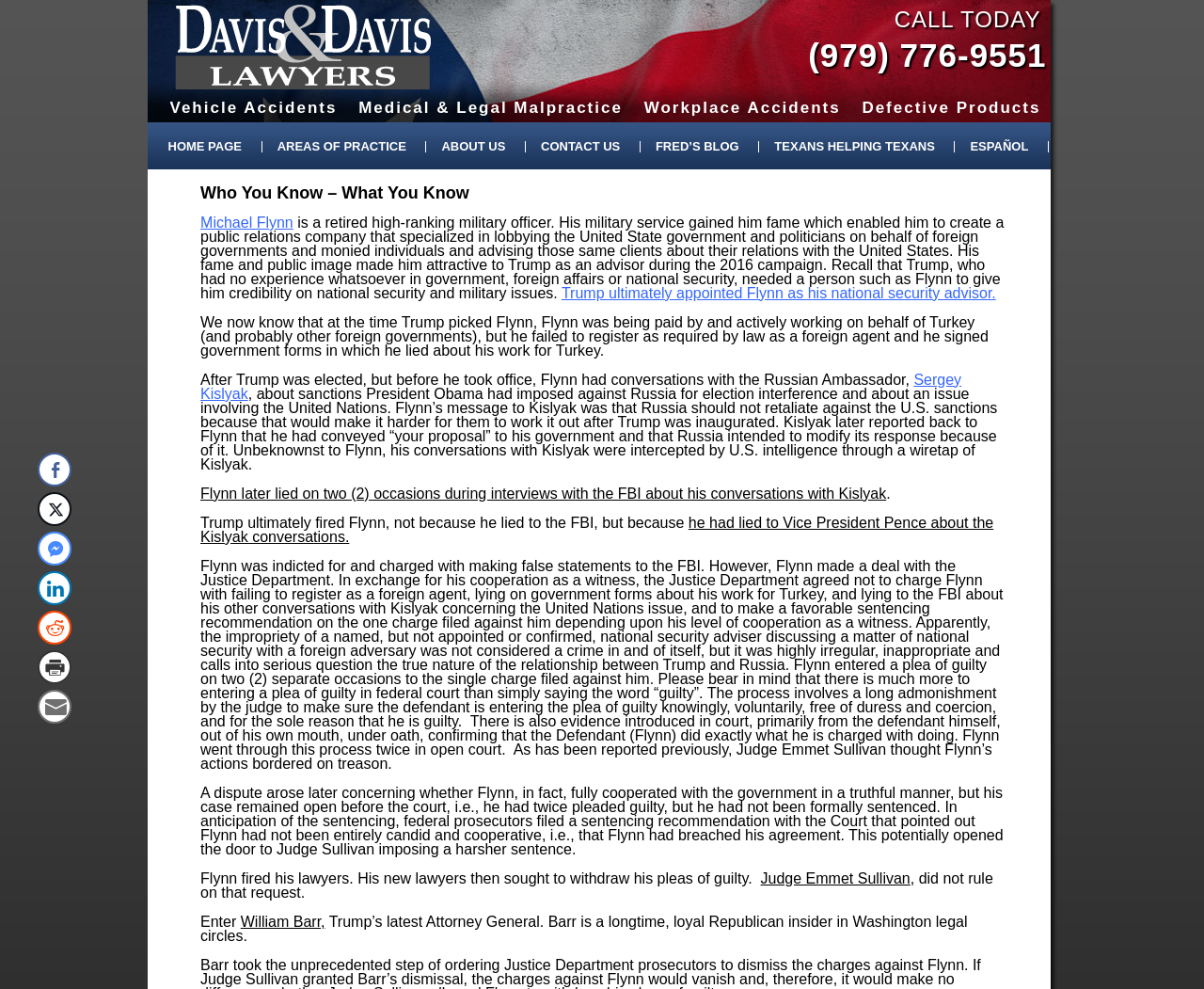What is the name of the judge mentioned on the webpage?
Using the picture, provide a one-word or short phrase answer.

Judge Emmet Sullivan